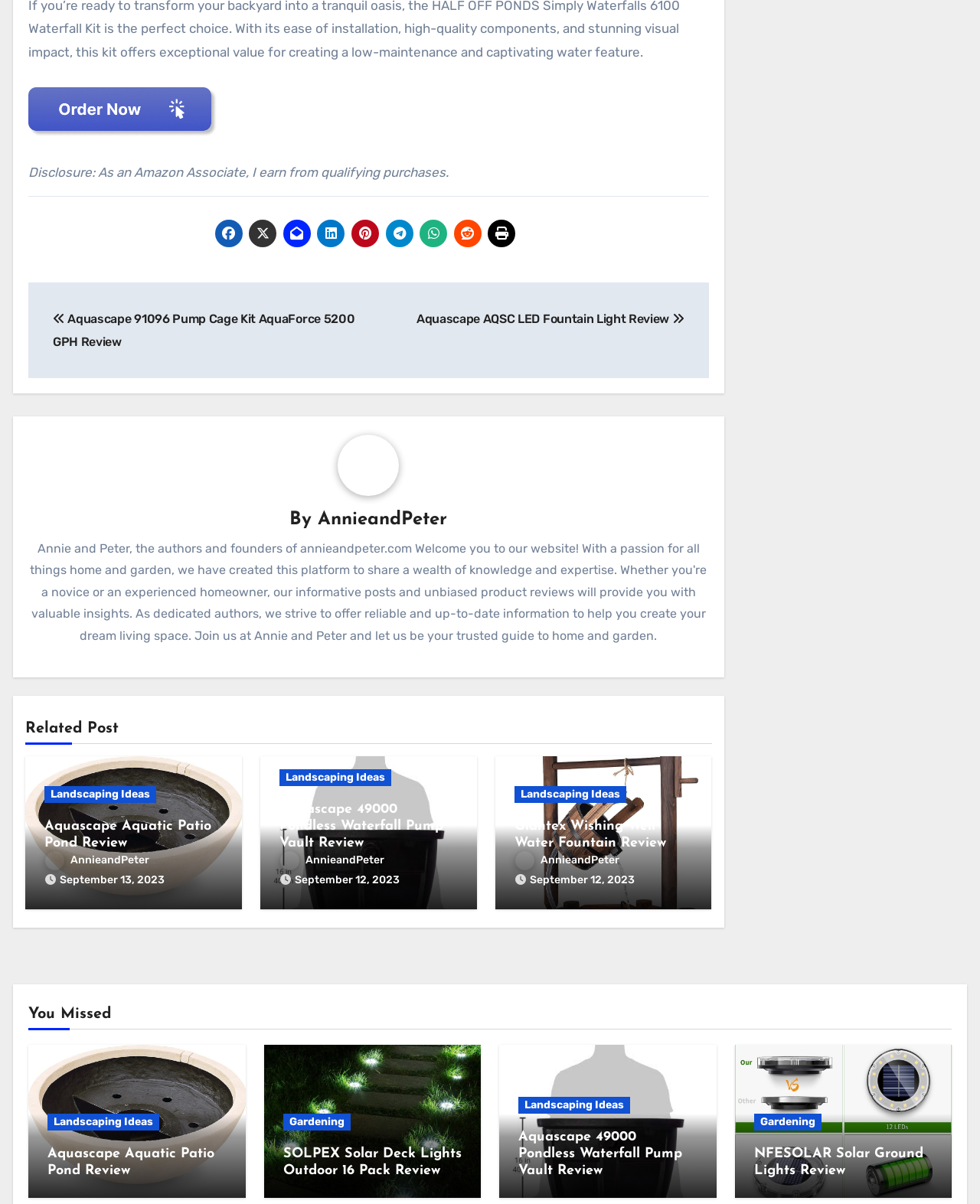Could you please study the image and provide a detailed answer to the question:
What is the name of the authors of the posts?

The authors' names can be found in the 'By AnnieandPeter' heading, which is located below the post navigation section.